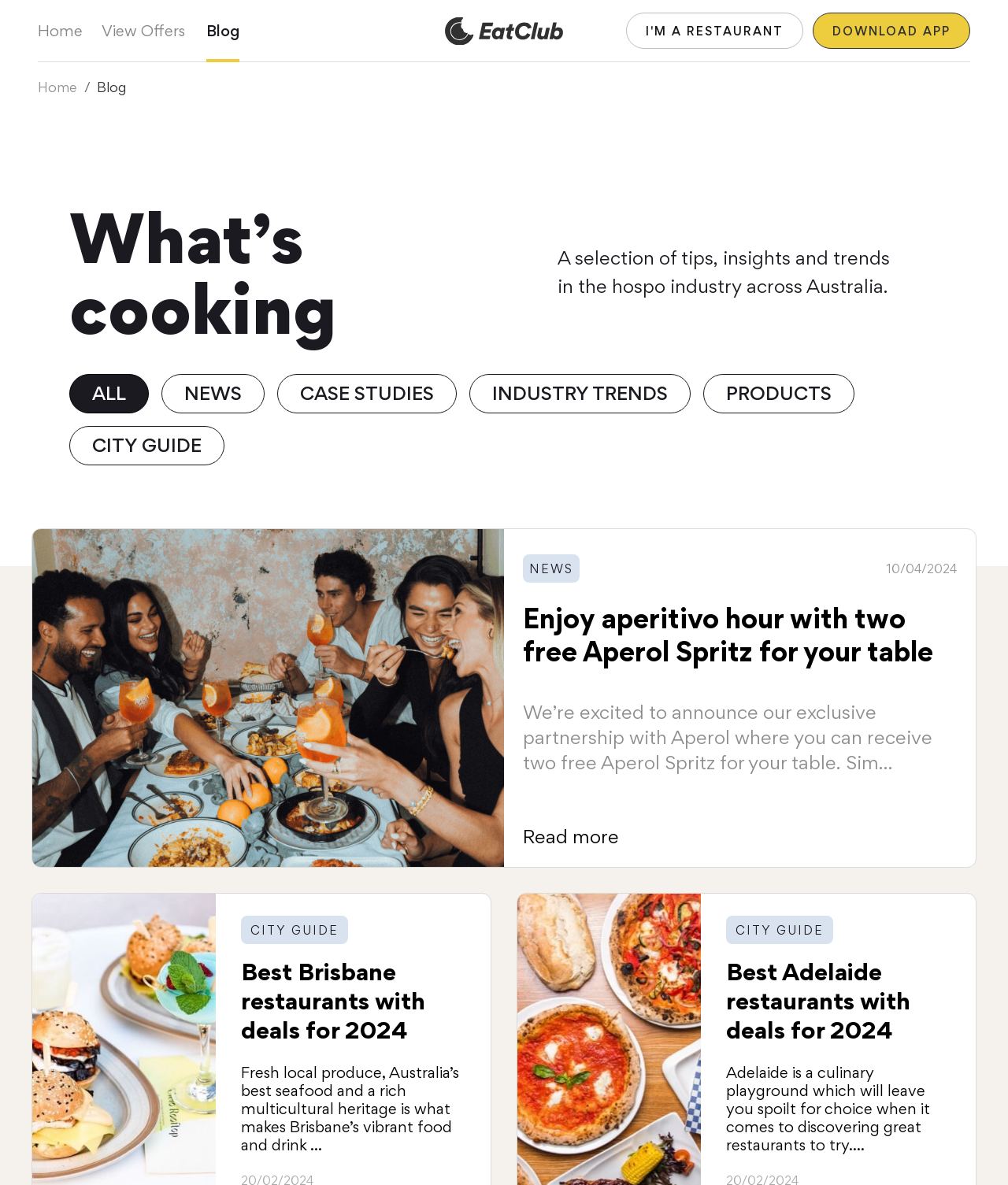Please examine the image and answer the question with a detailed explanation:
What is the purpose of the 'I'M A RESTAURANT' button?

The 'I'M A RESTAURANT' button is likely for restaurants to sign up or register with EatClub, as it is placed alongside the 'DOWNLOAD APP' button, which suggests that it is for restaurants to take some action related to the platform.